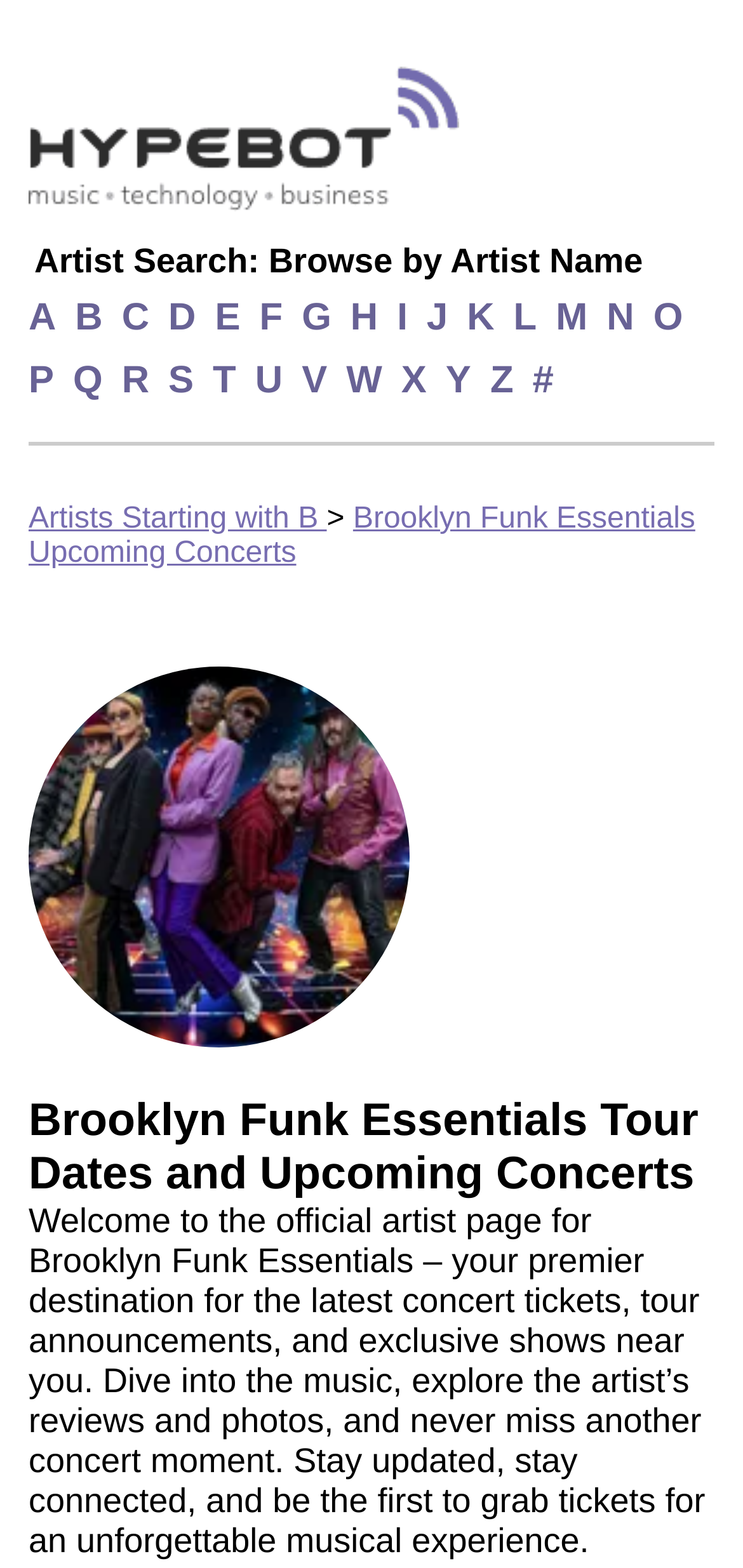Show the bounding box coordinates for the element that needs to be clicked to execute the following instruction: "View Brooklyn Funk Essentials upcoming concerts". Provide the coordinates in the form of four float numbers between 0 and 1, i.e., [left, top, right, bottom].

[0.038, 0.321, 0.936, 0.363]